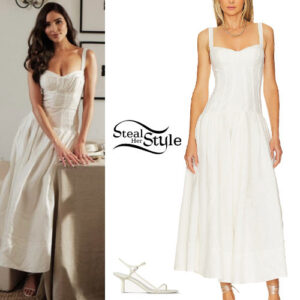How many women are in the image?
Using the details from the image, give an elaborate explanation to answer the question.

The caption describes the image as featuring two women in elegant white dresses, which implies that there are two women in the image.